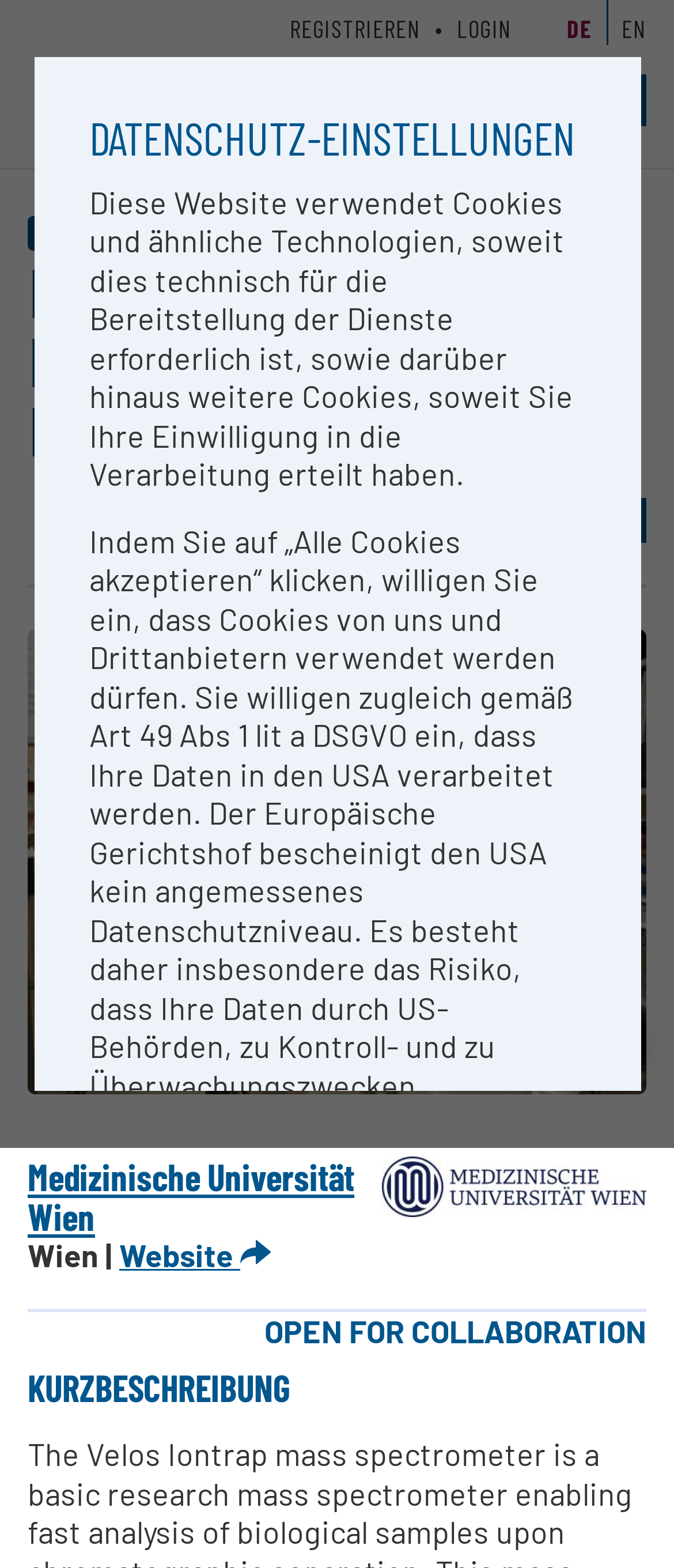Please specify the bounding box coordinates of the region to click in order to perform the following instruction: "Visit Medizinische Universität Wien website".

[0.177, 0.789, 0.403, 0.813]